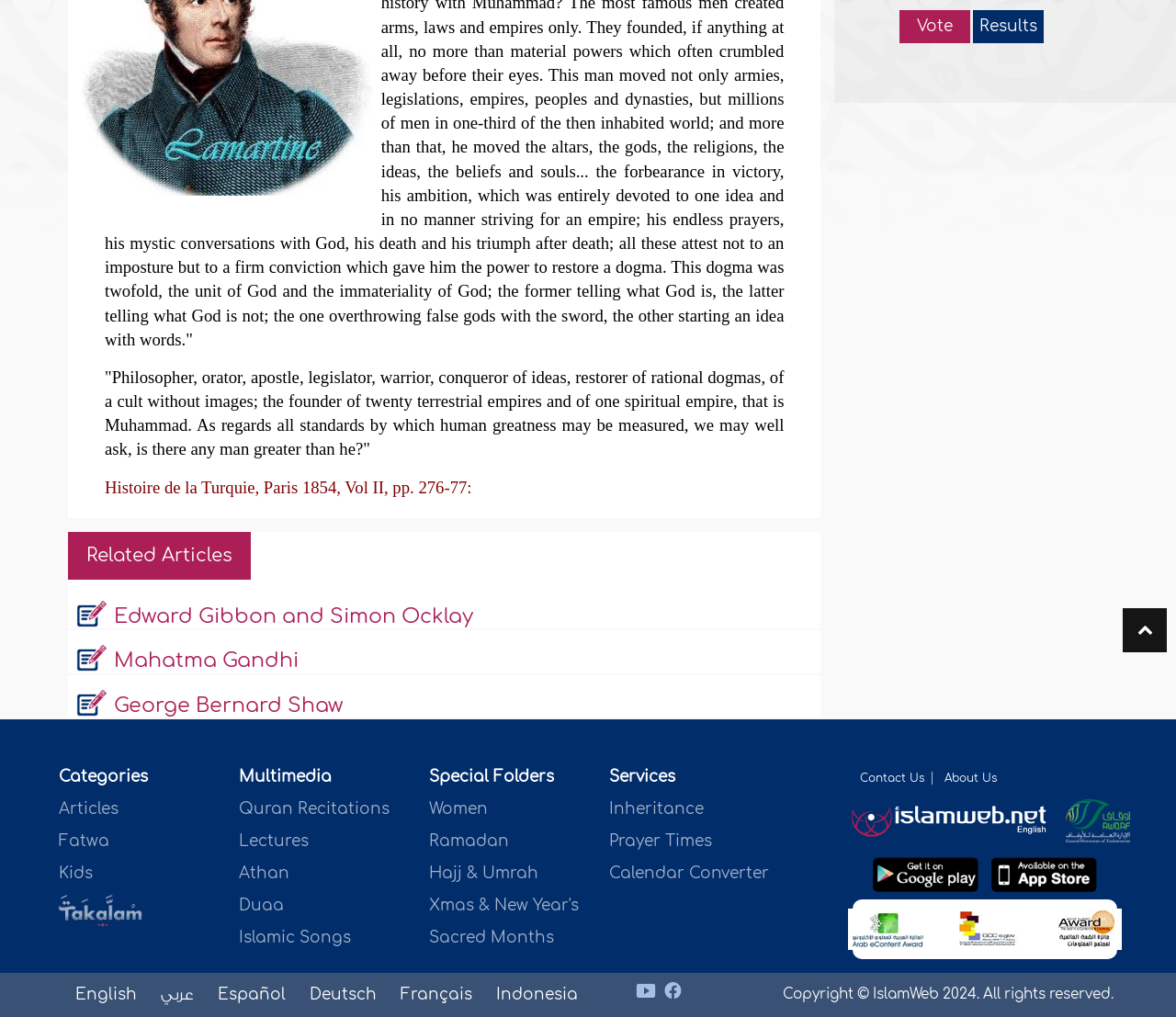Provide the bounding box coordinates of the HTML element described by the text: "Terms of Use".

None